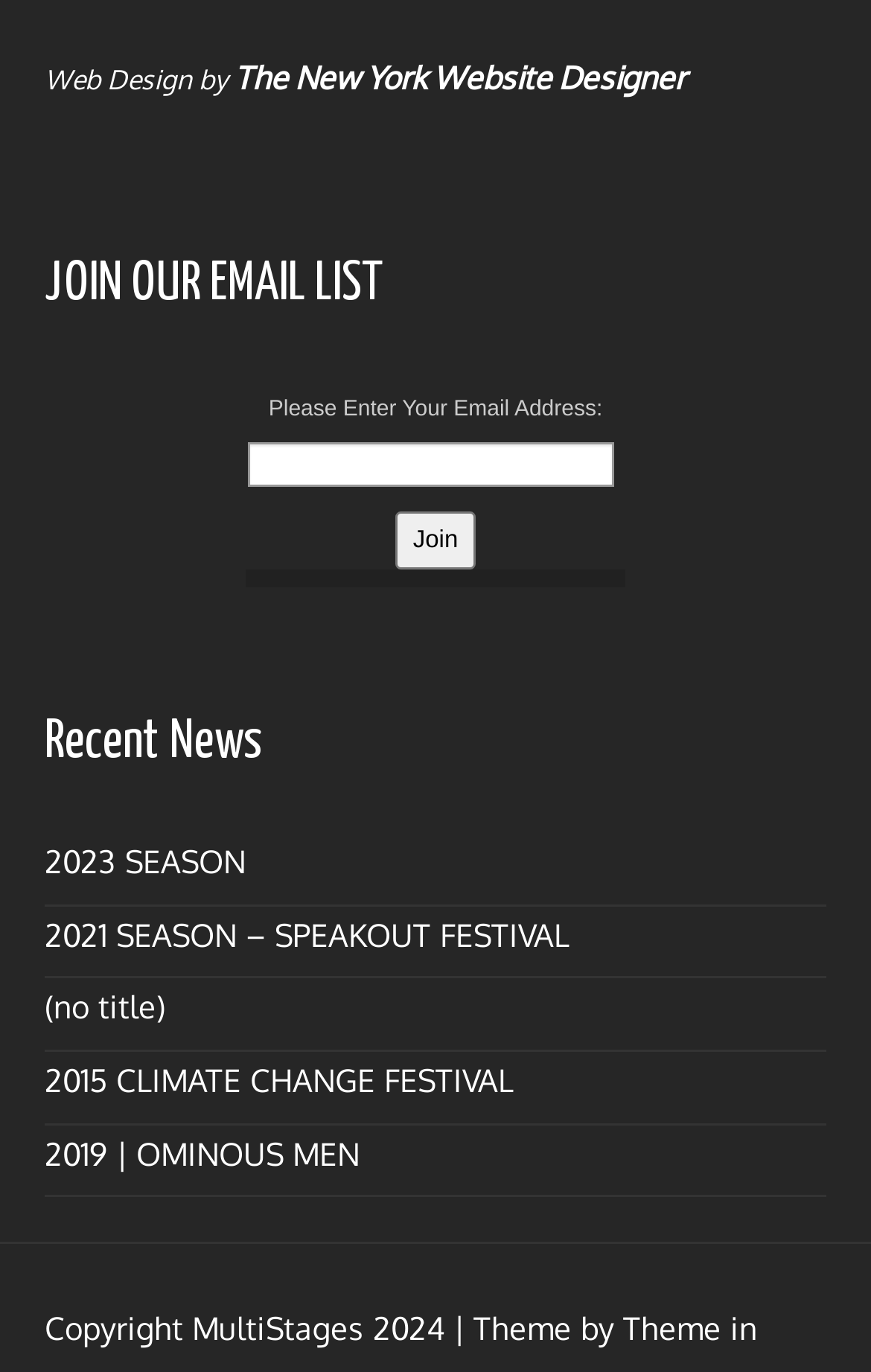Identify the bounding box coordinates of the area that should be clicked in order to complete the given instruction: "Enter email address". The bounding box coordinates should be four float numbers between 0 and 1, i.e., [left, top, right, bottom].

[0.286, 0.322, 0.704, 0.355]